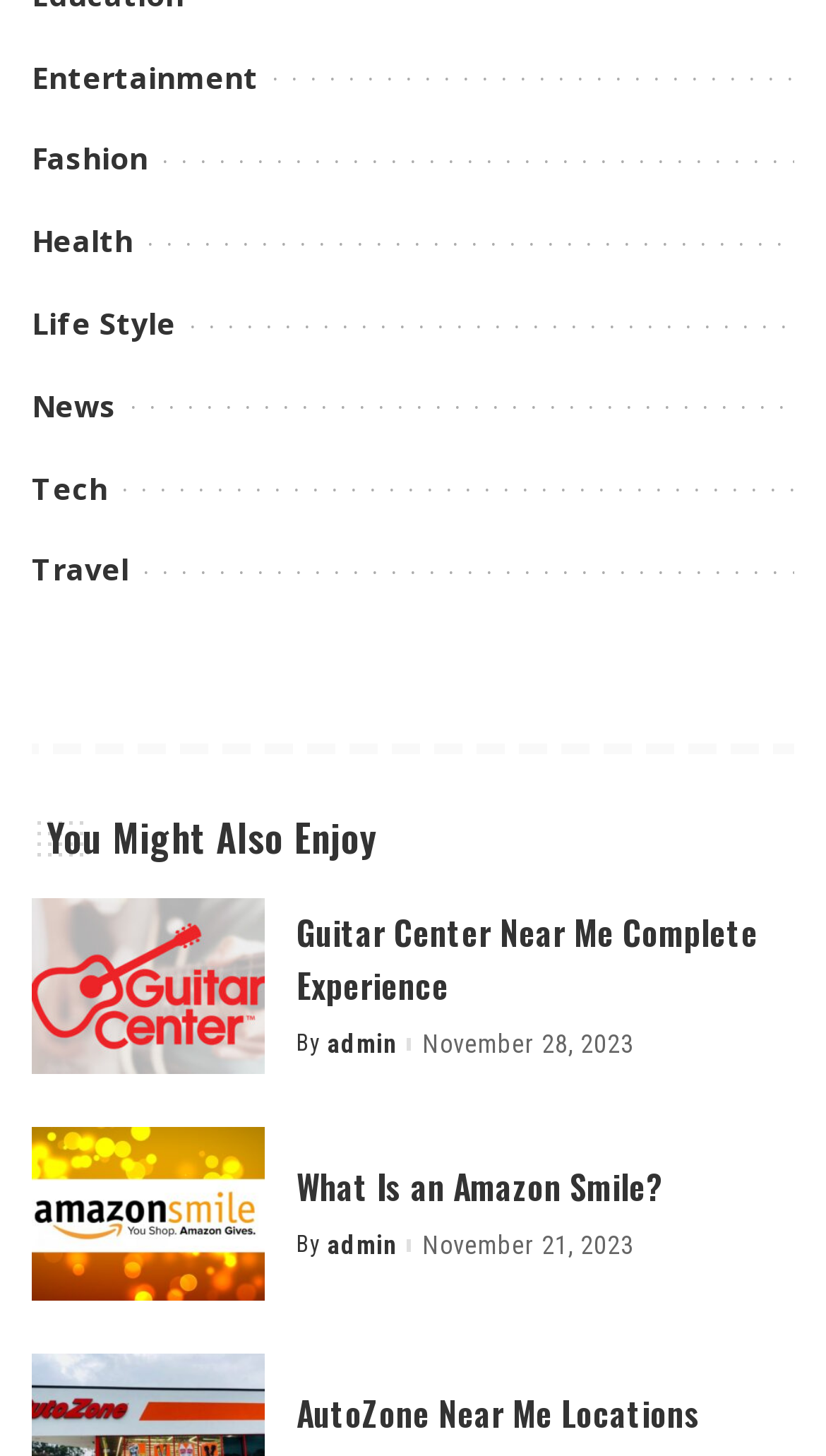Determine the bounding box coordinates of the element's region needed to click to follow the instruction: "Learn about What Is an Amazon Smile?". Provide these coordinates as four float numbers between 0 and 1, formatted as [left, top, right, bottom].

[0.359, 0.796, 0.962, 0.832]